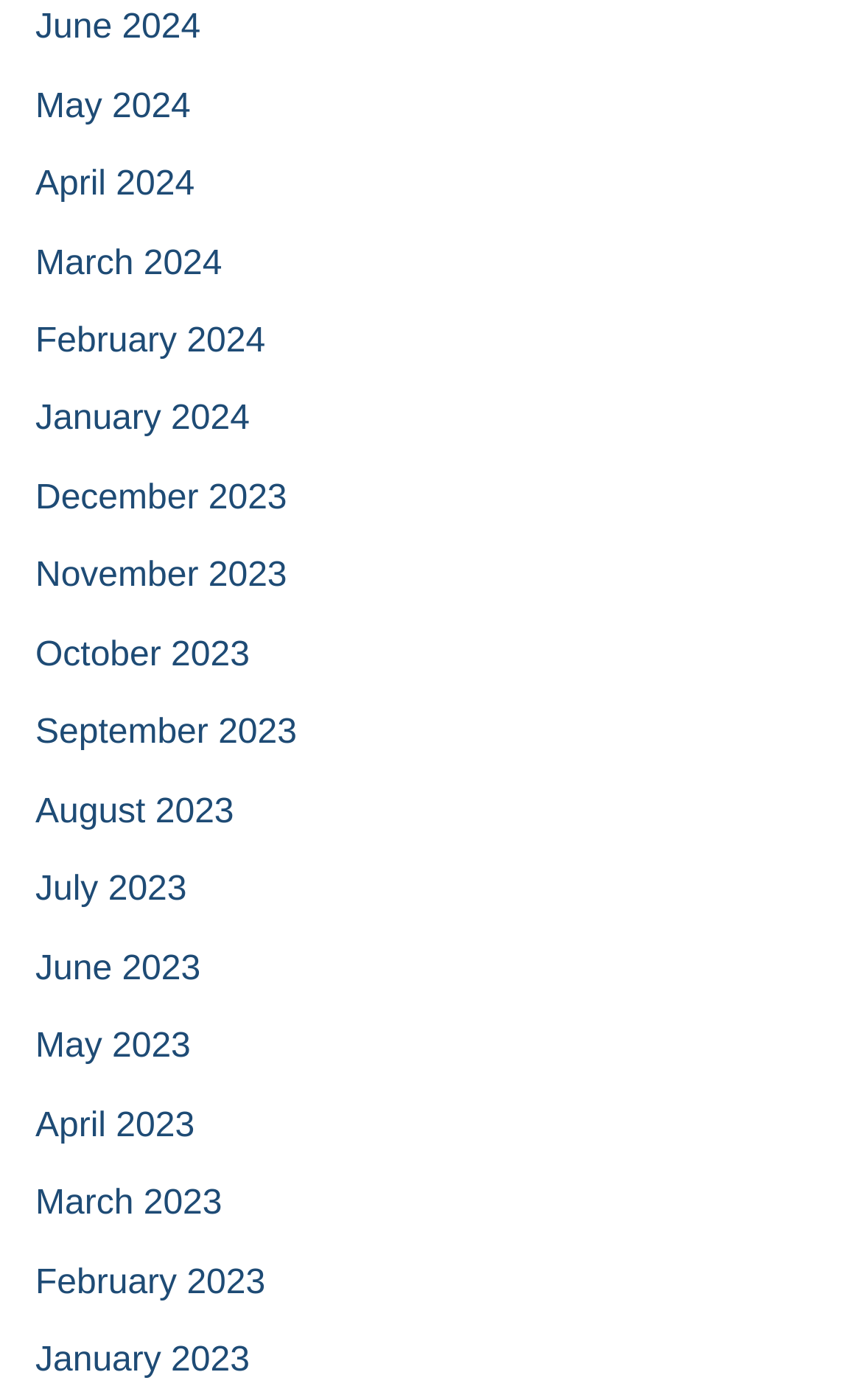Using a single word or phrase, answer the following question: 
What is the common pattern among the link texts?

Month and year